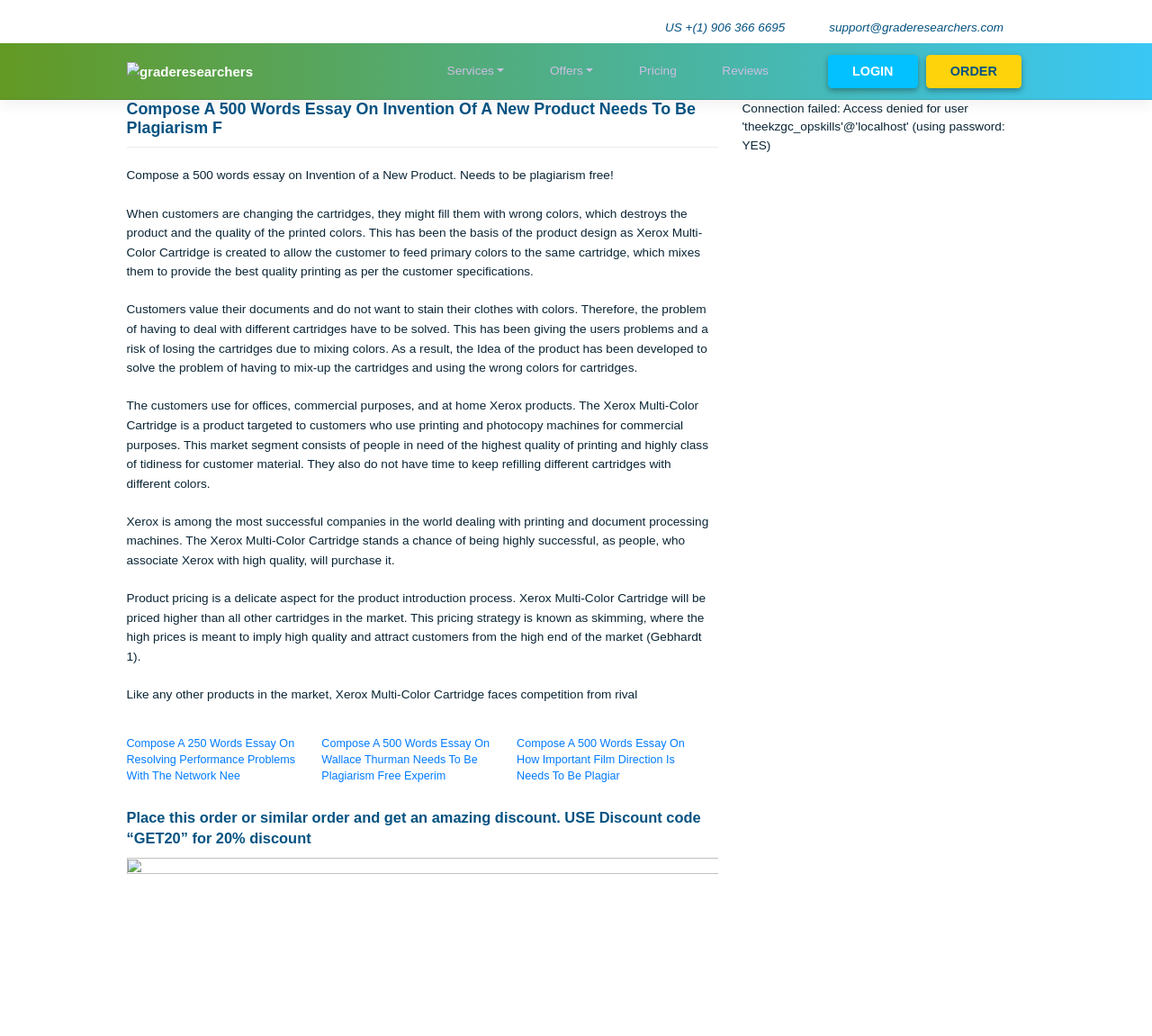Please identify the bounding box coordinates of the region to click in order to complete the given instruction: "Read the article about '3 smart and practical interior design ideas'". The coordinates should be four float numbers between 0 and 1, i.e., [left, top, right, bottom].

None